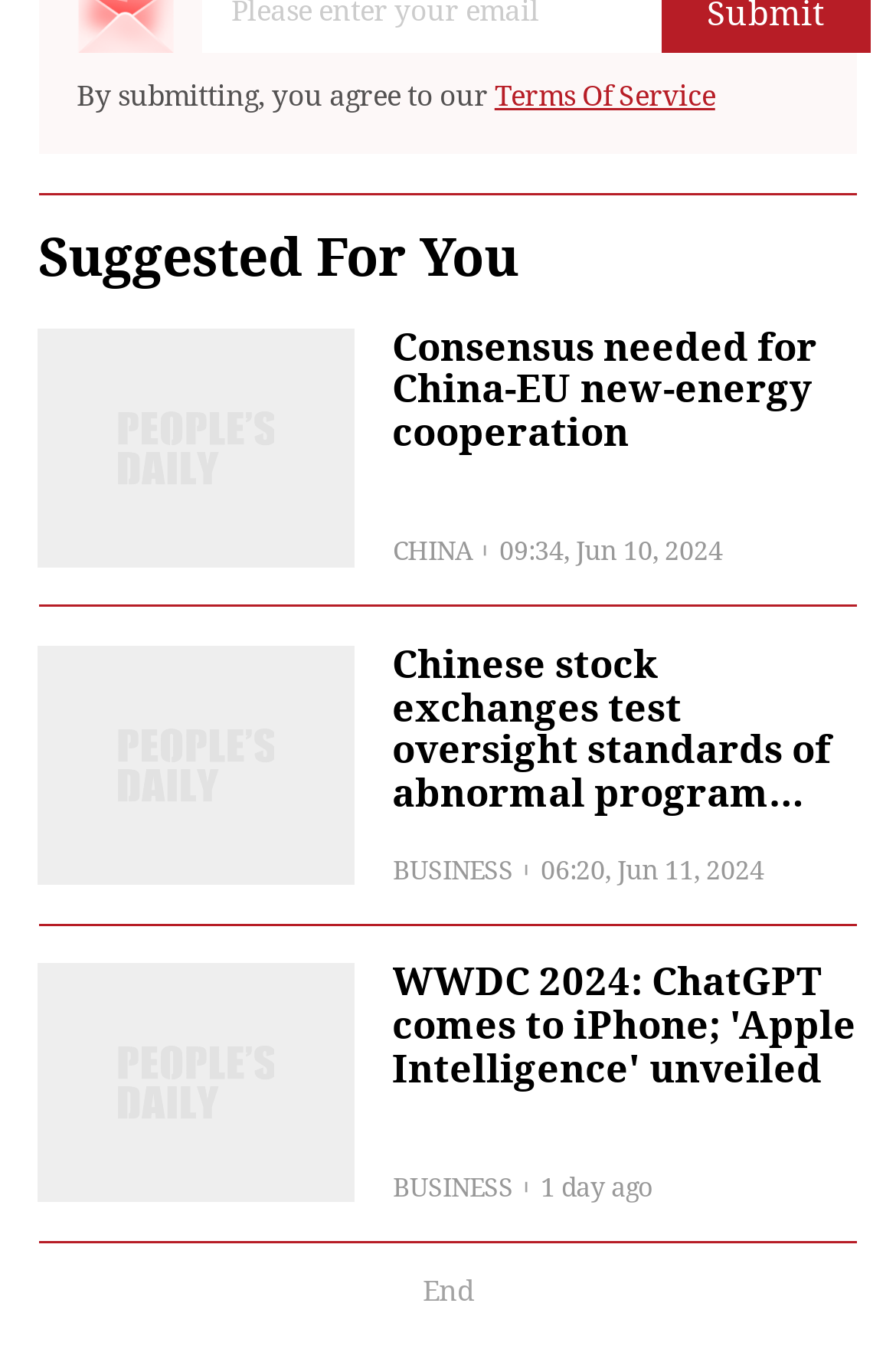How old is the third news article?
Answer the question using a single word or phrase, according to the image.

1 day ago